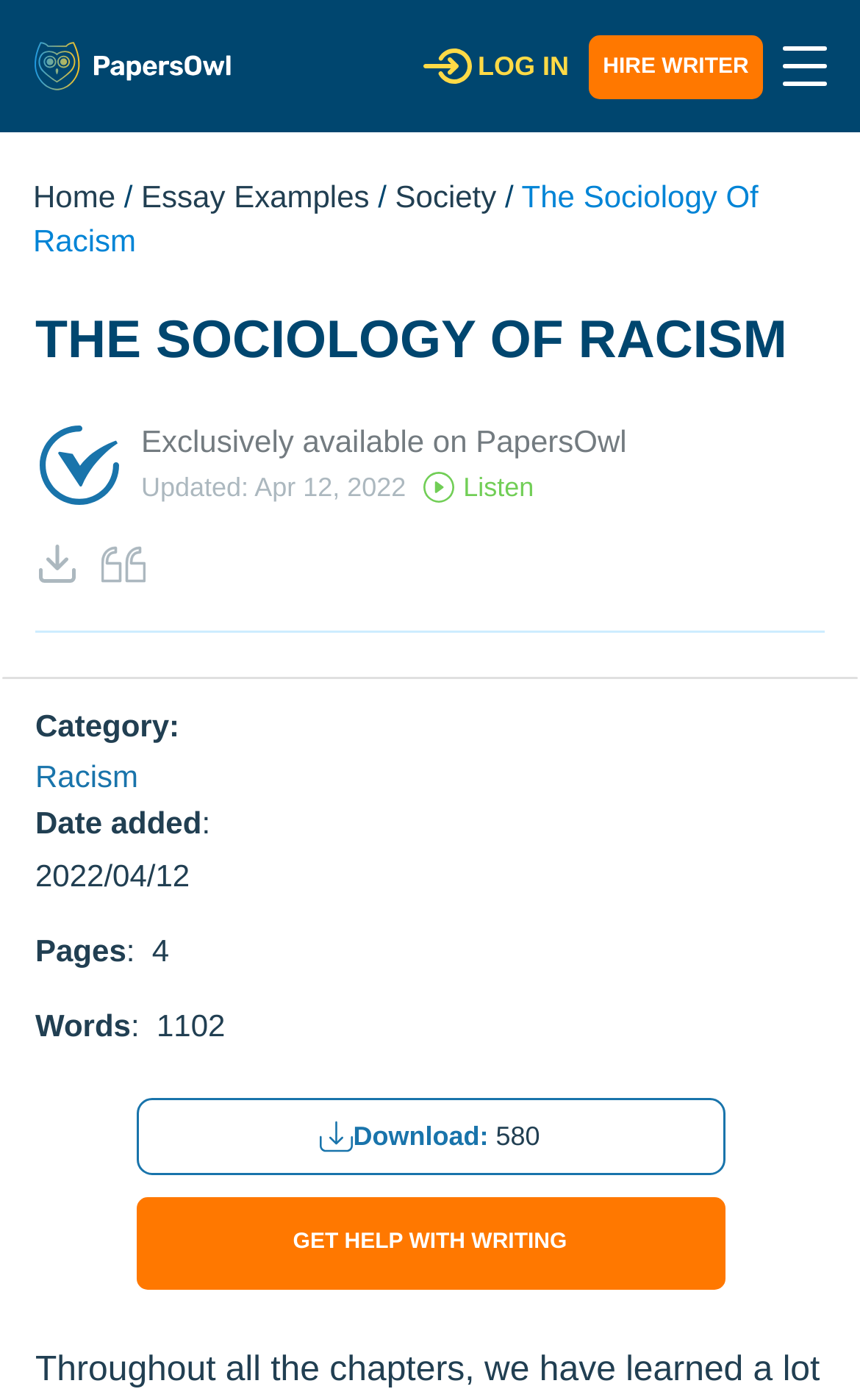What is the name of the website?
Please use the image to deliver a detailed and complete answer.

I found the name of the website by looking at the top of the webpage and finding the text that says 'The Sociology of Racism - Free Essay Example - 1102 Words | PapersOwl.com'.